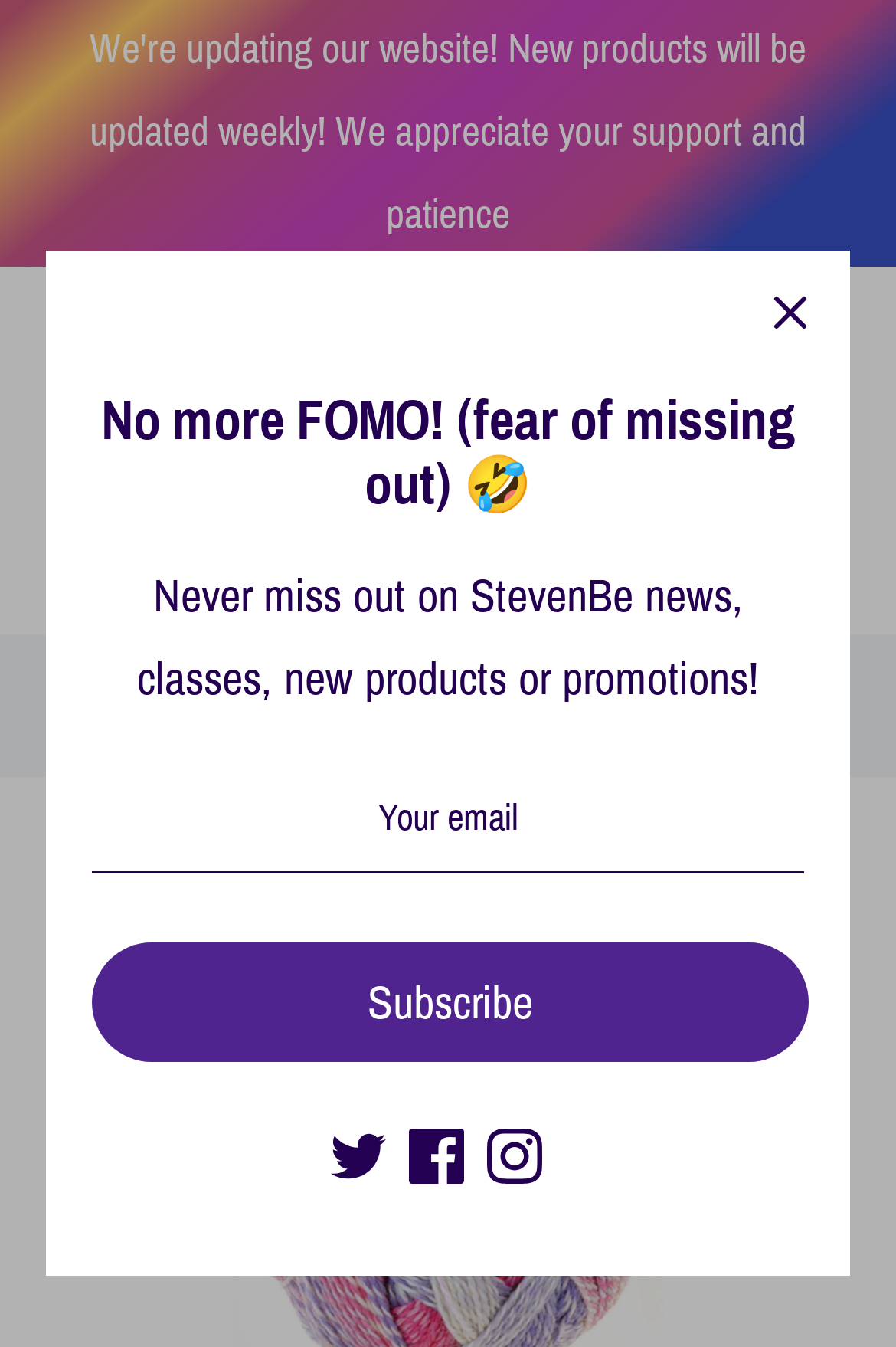What is the purpose of the dialog box?
Look at the image and respond with a one-word or short phrase answer.

Subscribe to newsletter